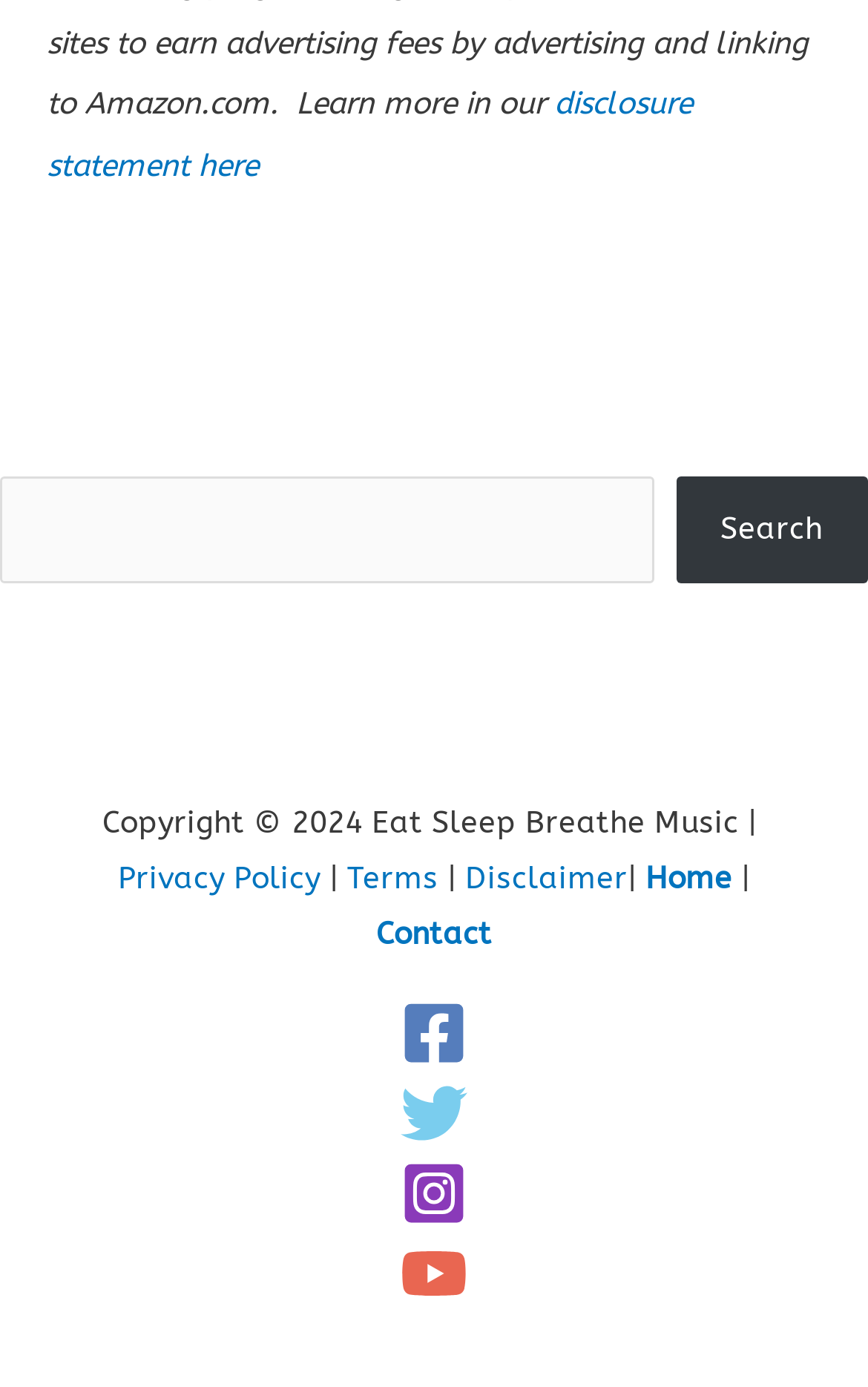Determine the bounding box for the UI element described here: "Privacy Policy".

[0.136, 0.619, 0.369, 0.647]